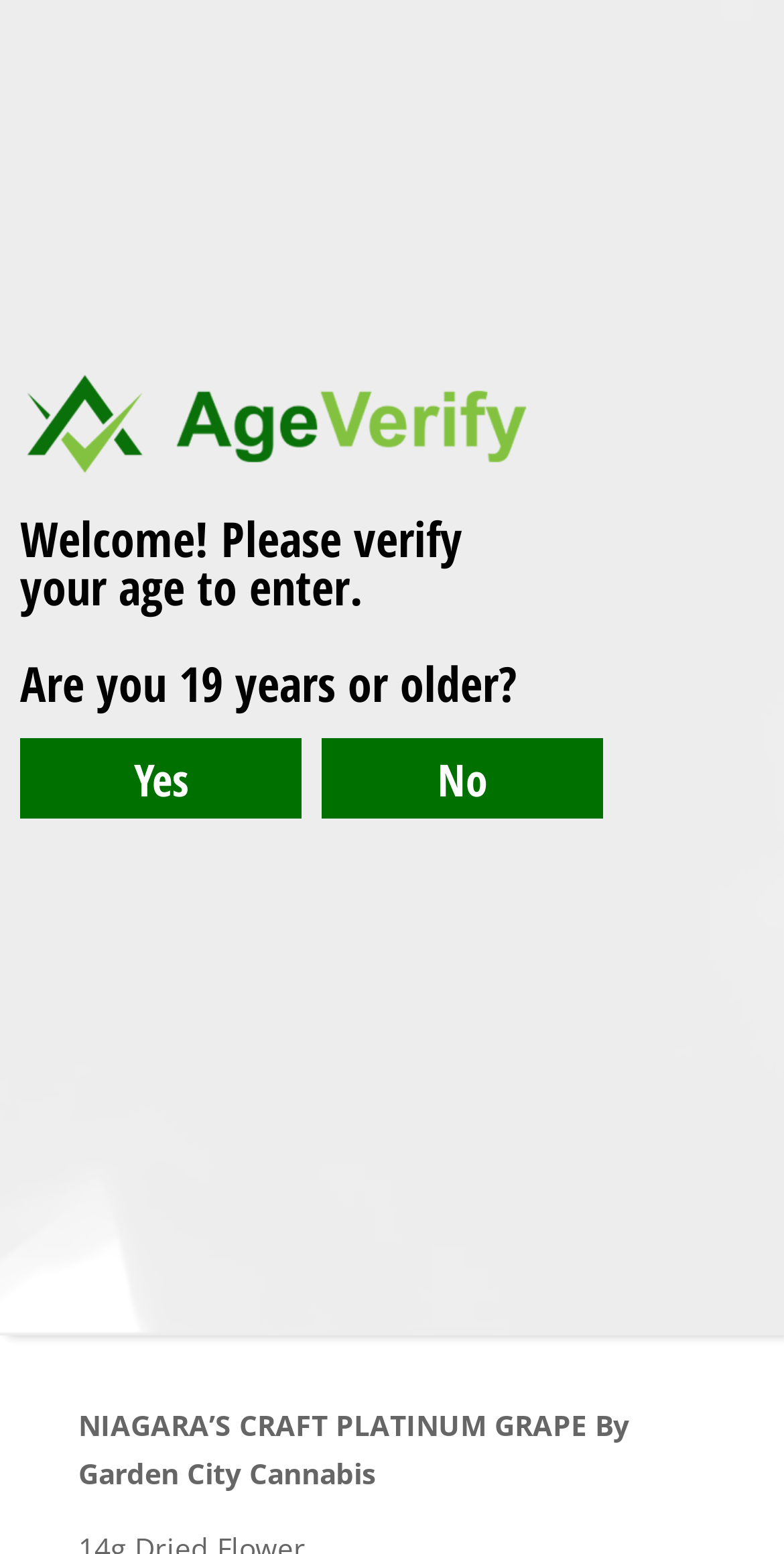Determine the bounding box coordinates (top-left x, top-left y, bottom-right x, bottom-right y) of the UI element described in the following text: 0 comments

[0.1, 0.309, 0.774, 0.365]